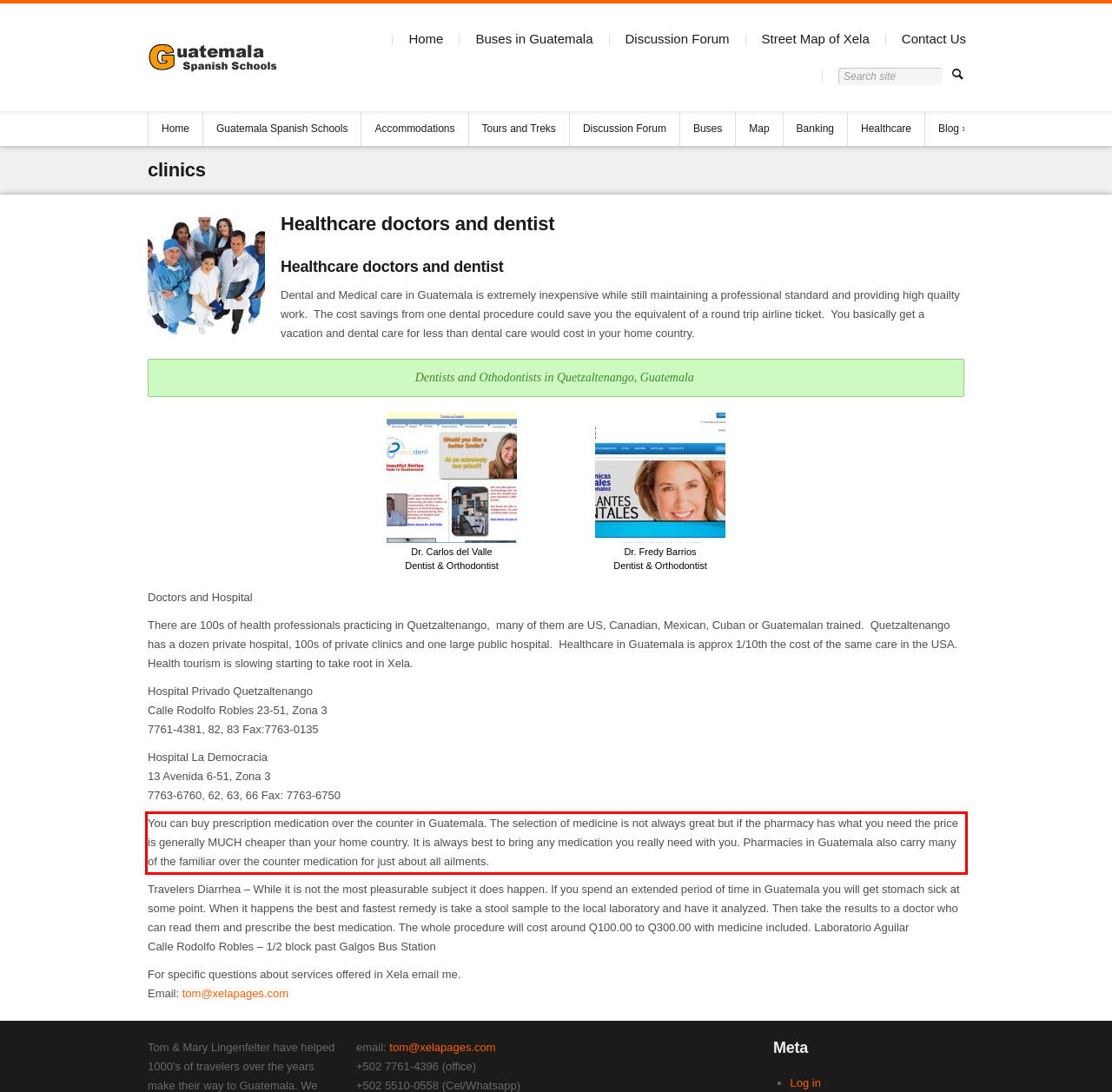Given a webpage screenshot with a red bounding box, perform OCR to read and deliver the text enclosed by the red bounding box.

You can buy prescription medication over the counter in Guatemala. The selection of medicine is not always great but if the pharmacy has what you need the price is generally MUCH cheaper than your home country. It is always best to bring any medication you really need with you. Pharmacies in Guatemala also carry many of the familiar over the counter medication for just about all ailments.